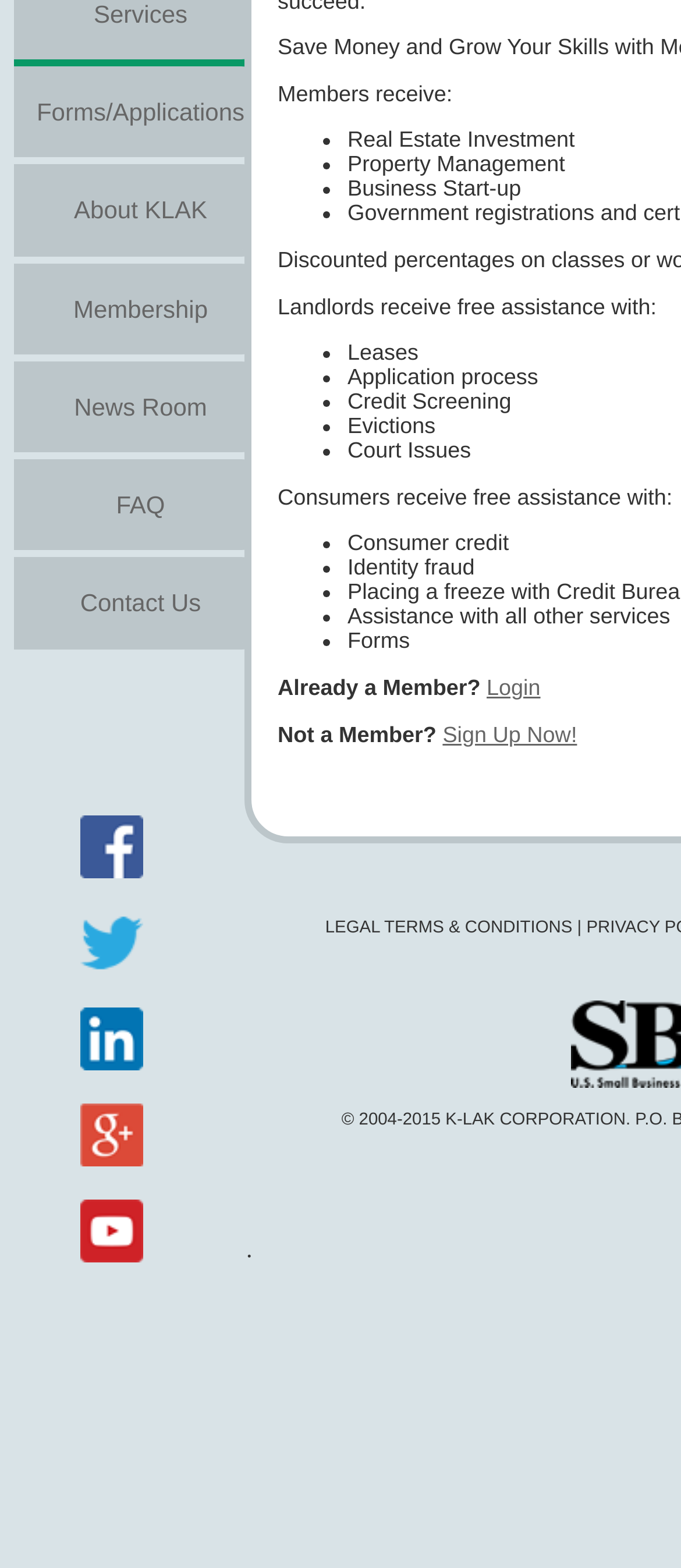Provide the bounding box coordinates, formatted as (top-left x, top-left y, bottom-right x, bottom-right y), with all values being floating point numbers between 0 and 1. Identify the bounding box of the UI element that matches the description: parent_node: Comment name="comment"

None